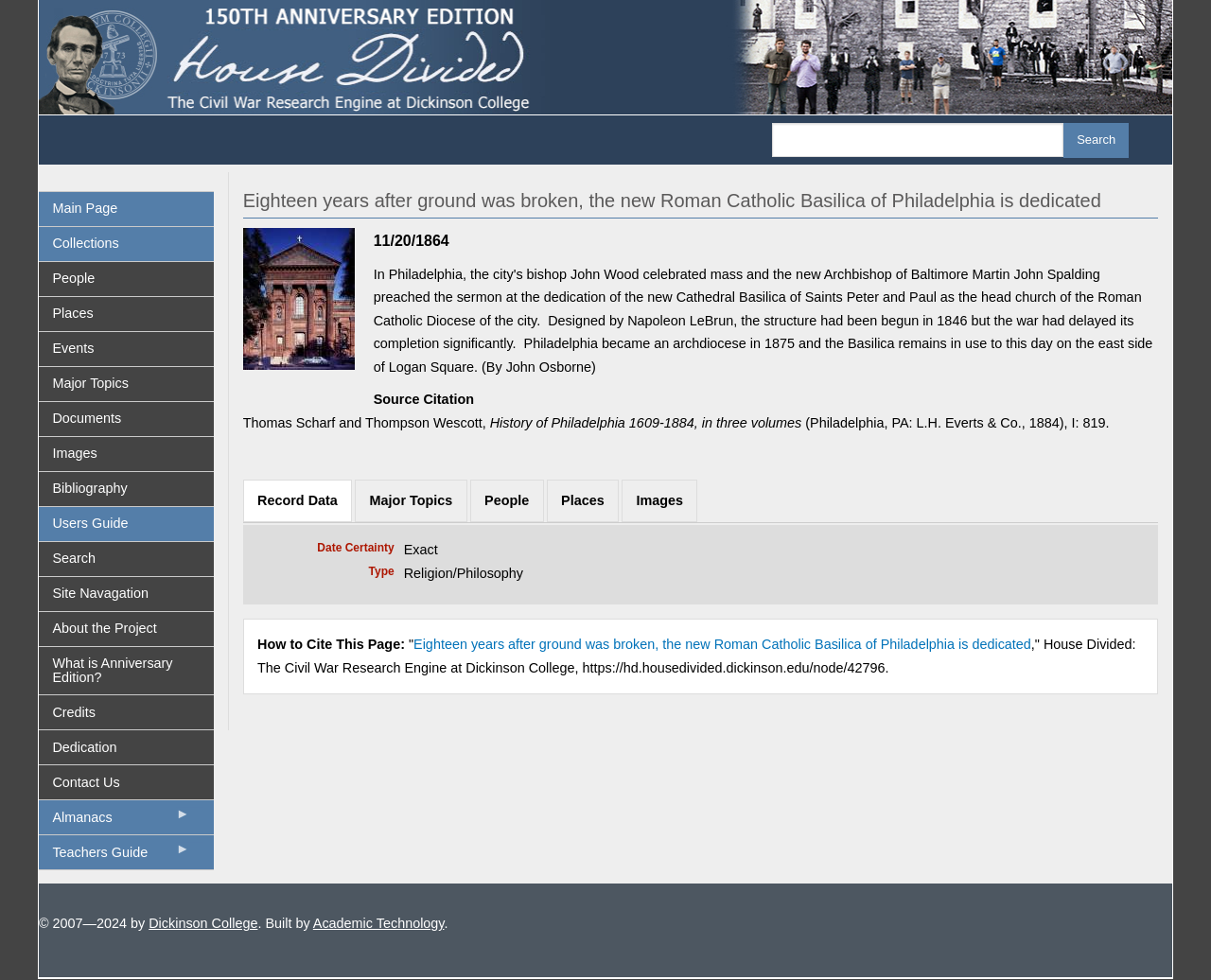What is the copyright year range mentioned at the bottom of the page? Based on the screenshot, please respond with a single word or phrase.

2007—2024